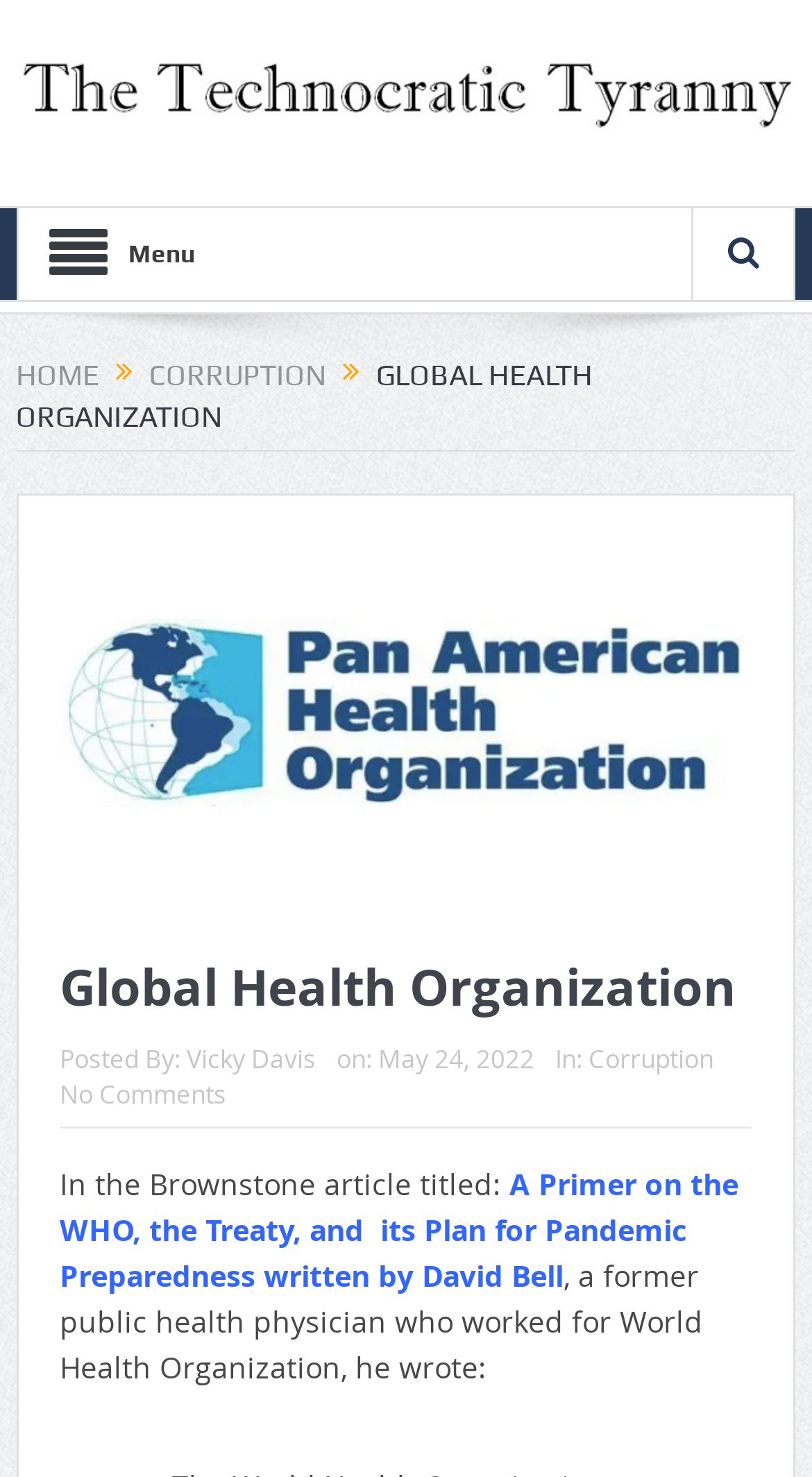Can you identify the bounding box coordinates of the clickable region needed to carry out this instruction: 'Explore the CORRUPTION page'? The coordinates should be four float numbers within the range of 0 to 1, stated as [left, top, right, bottom].

[0.184, 0.242, 0.402, 0.265]